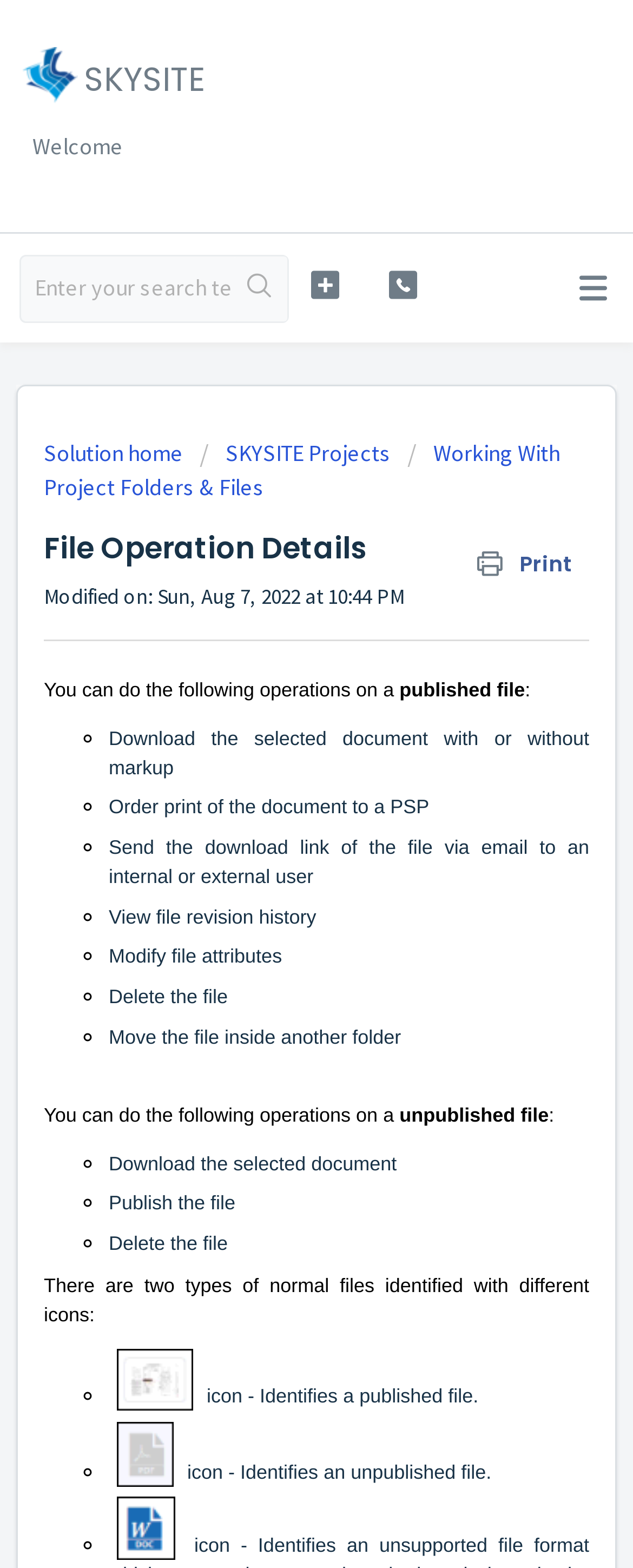Can you specify the bounding box coordinates of the area that needs to be clicked to fulfill the following instruction: "go to Home page"?

None